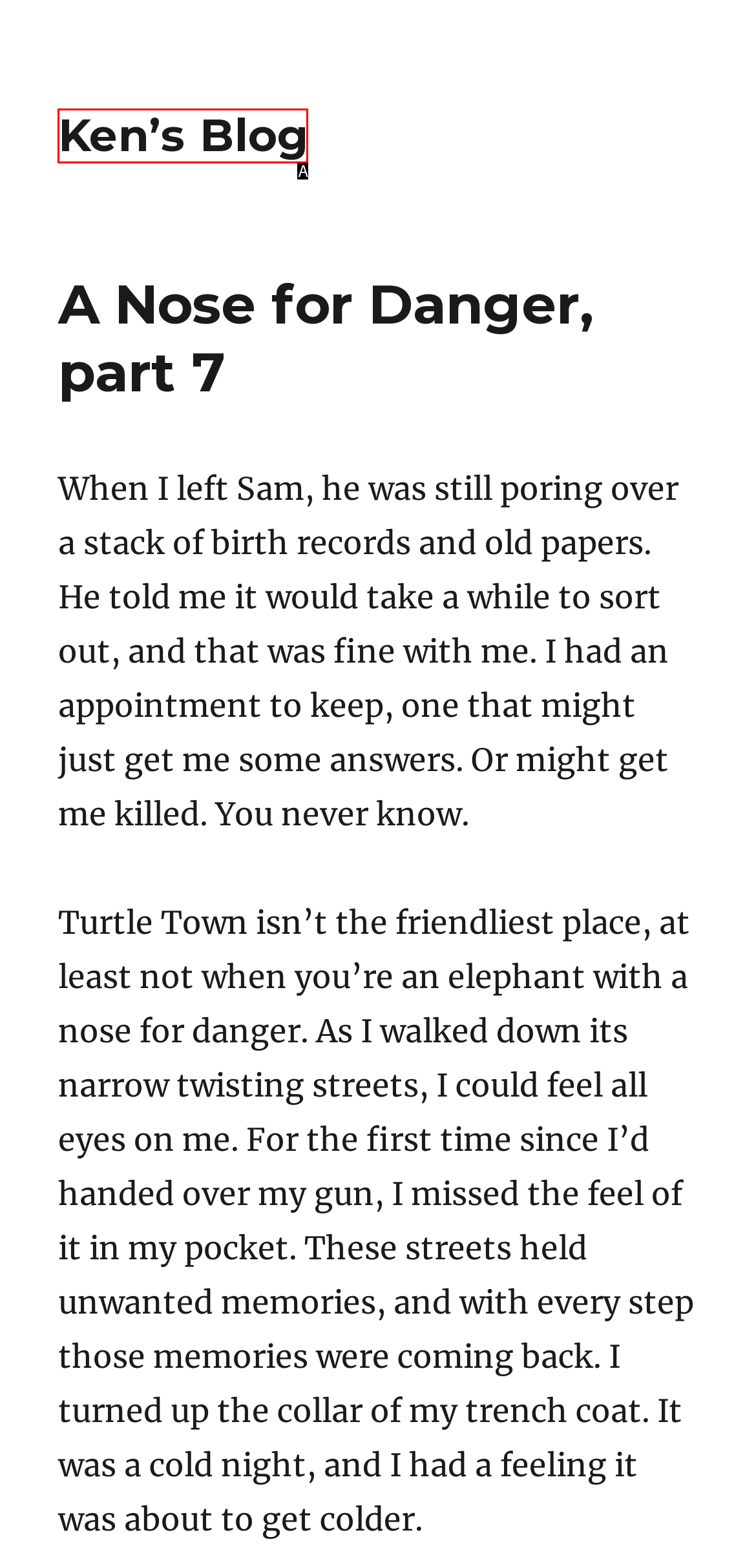Select the letter that corresponds to the UI element described as: Ken’s Blog
Answer by providing the letter from the given choices.

A